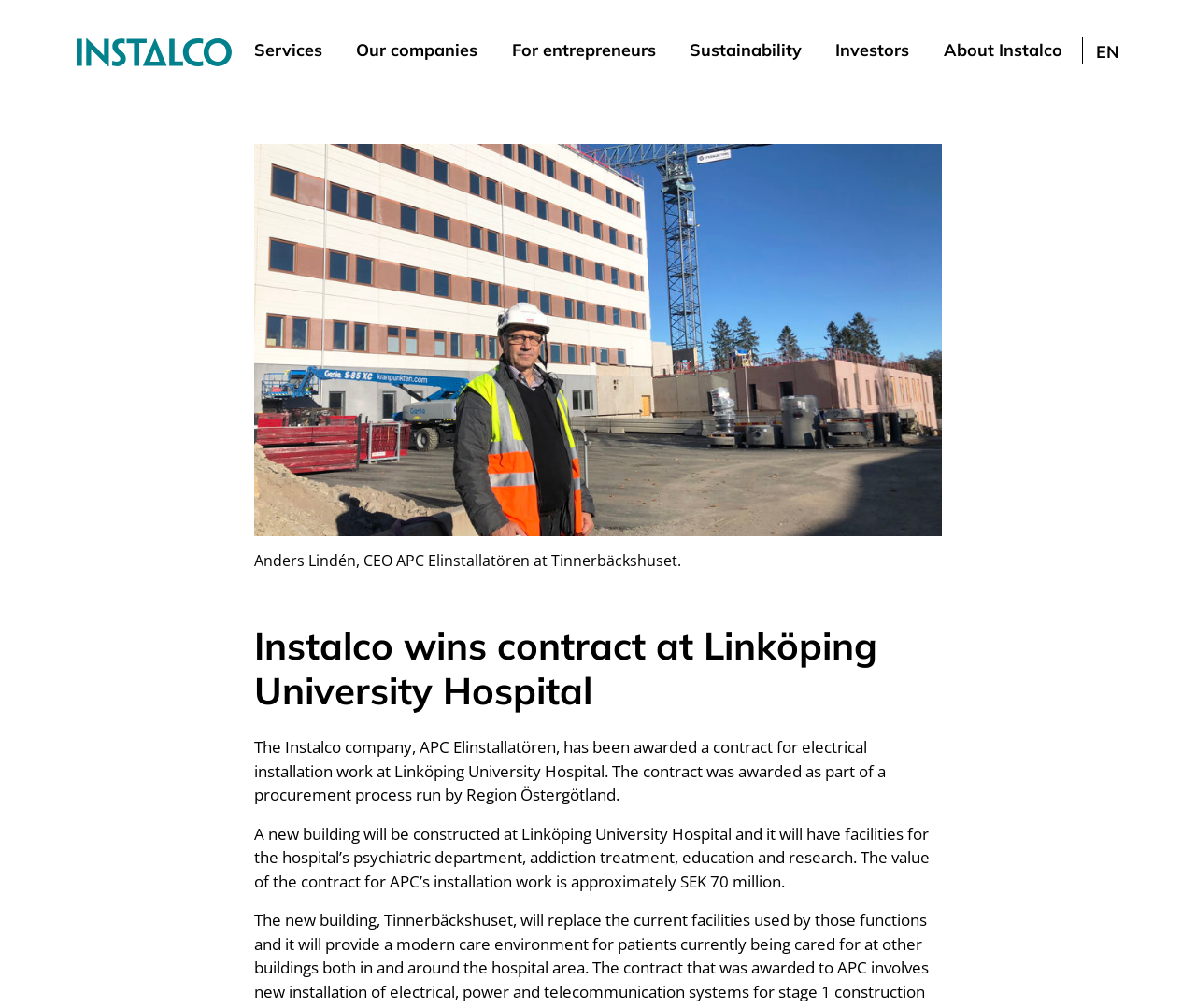What is the name of the CEO of APC Elinstallatören?
Using the screenshot, give a one-word or short phrase answer.

Anders Lindén